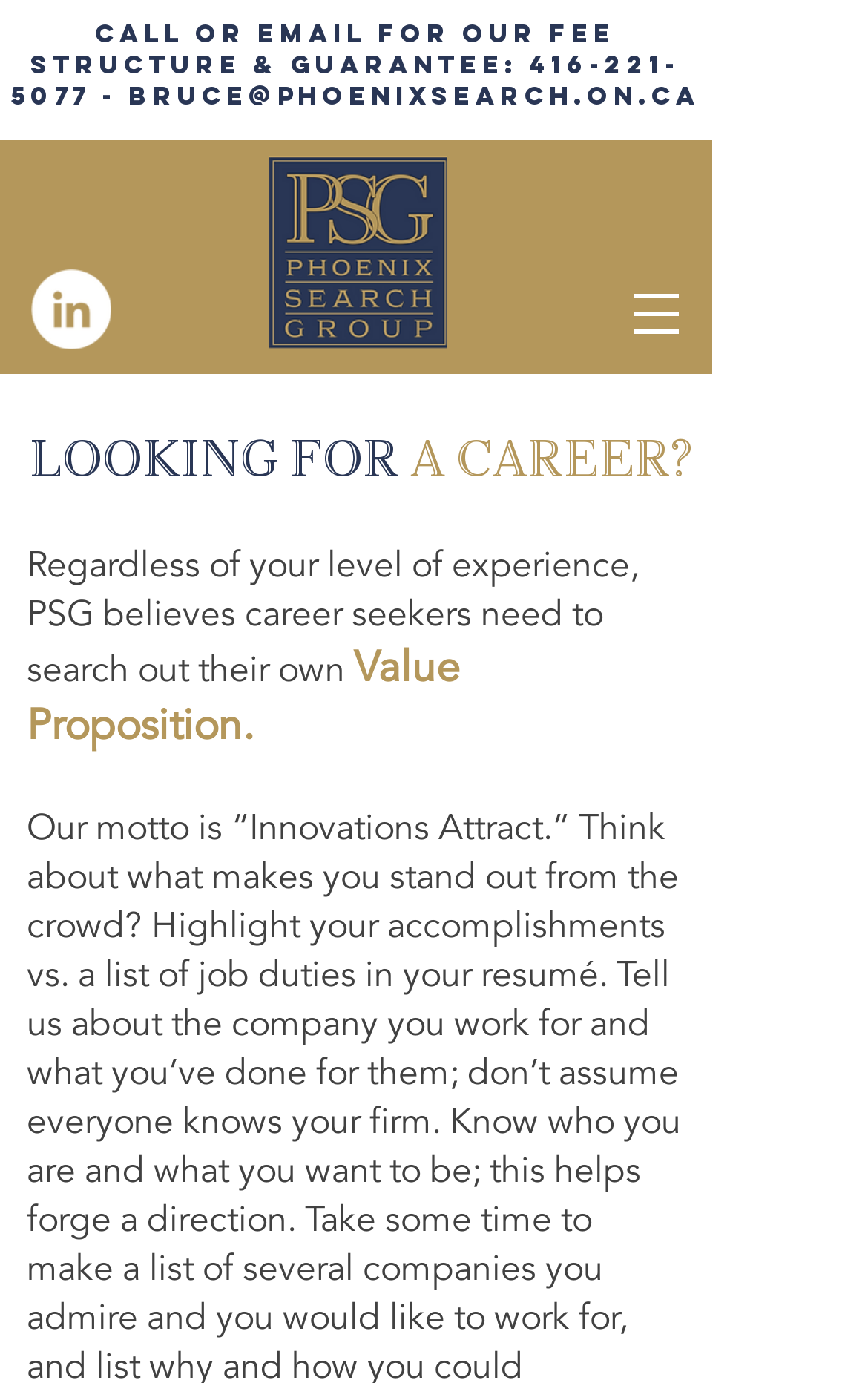Bounding box coordinates are specified in the format (top-left x, top-left y, bottom-right x, bottom-right y). All values are floating point numbers bounded between 0 and 1. Please provide the bounding box coordinate of the region this sentence describes: bruce@phoenixsearch.on.ca

[0.147, 0.058, 0.806, 0.08]